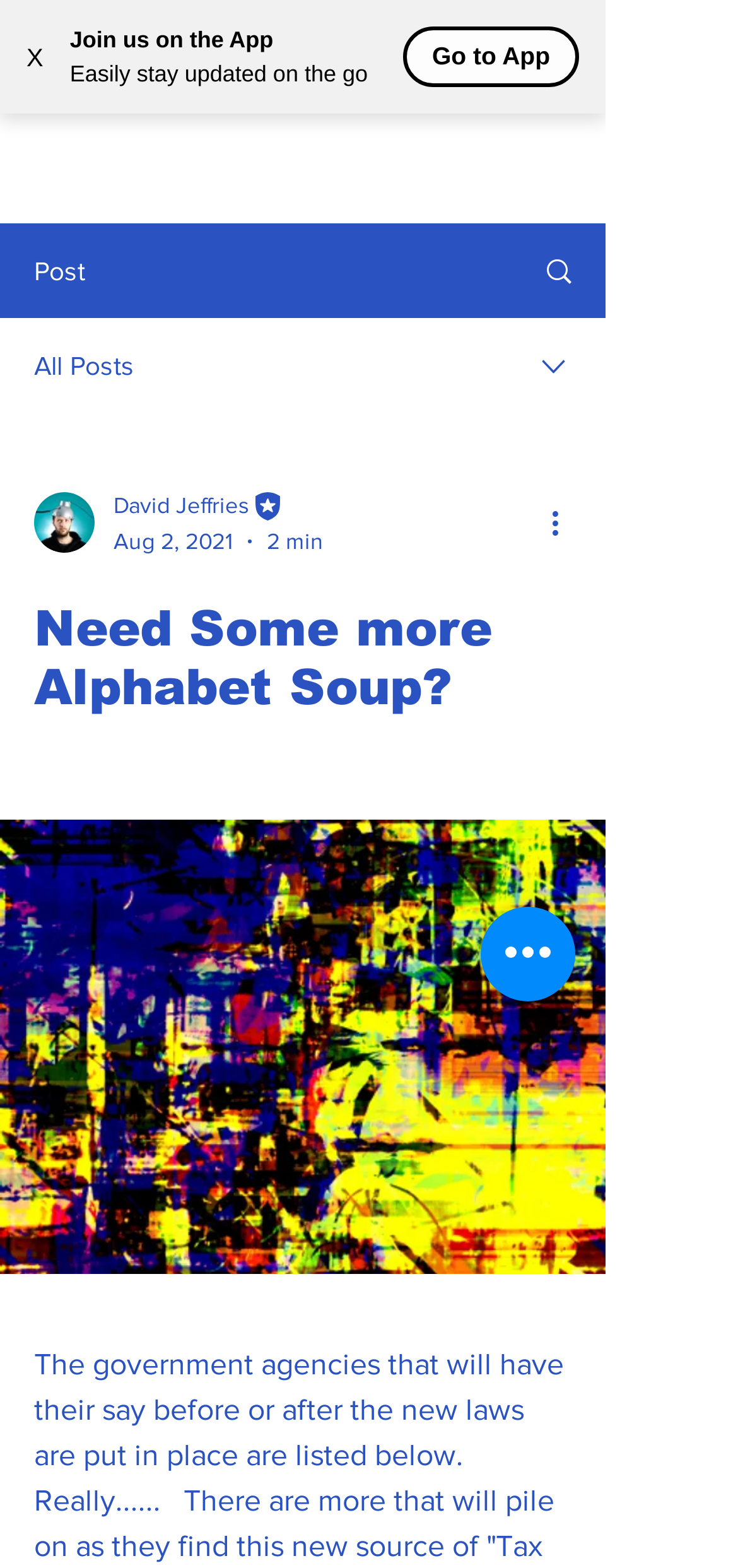Please locate the clickable area by providing the bounding box coordinates to follow this instruction: "View more actions".

[0.738, 0.319, 0.8, 0.348]